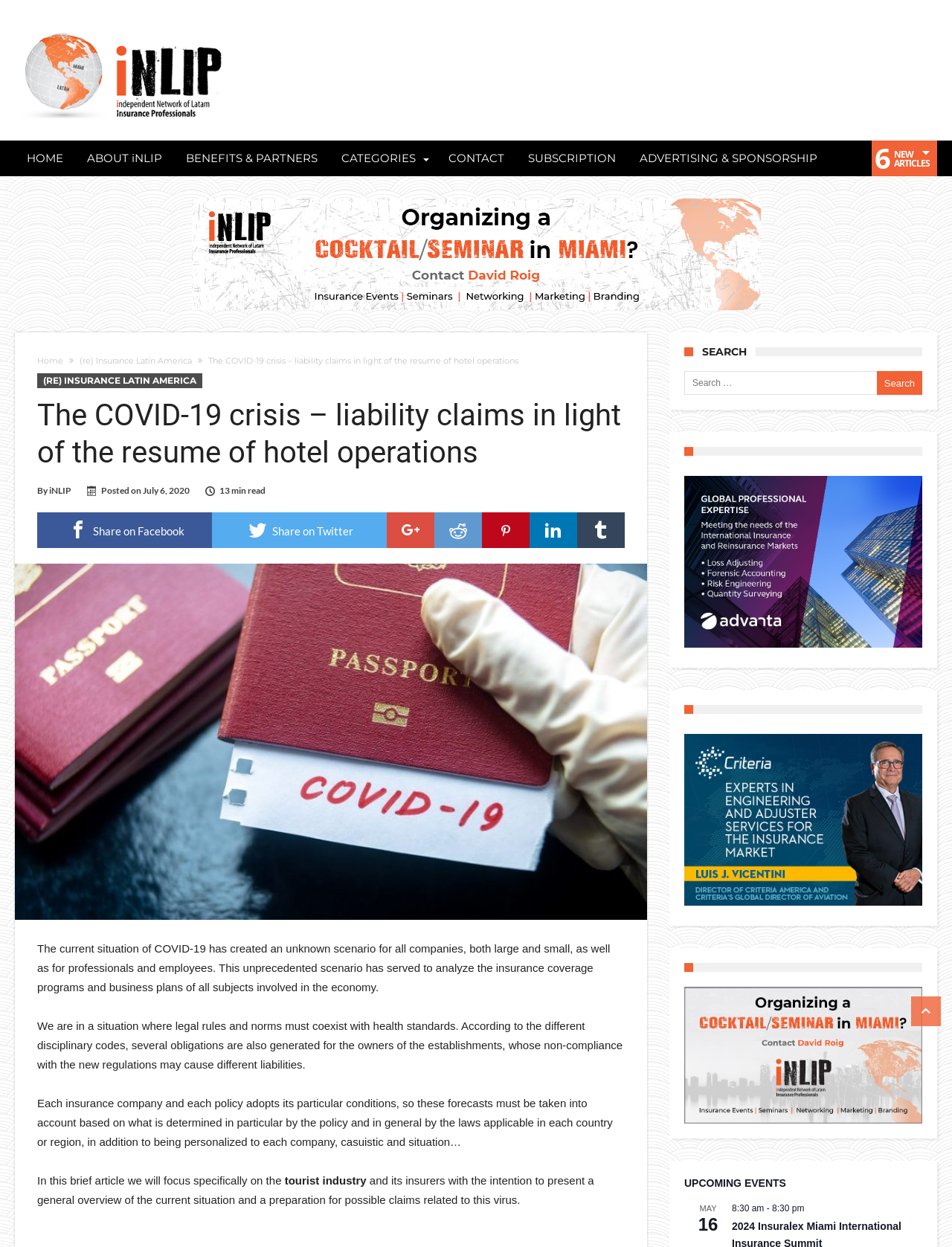What industry is being discussed?
With the help of the image, please provide a detailed response to the question.

The industry being discussed can be found in the article content, where it says 'In this brief article we will focus specifically on the tourist industry'.